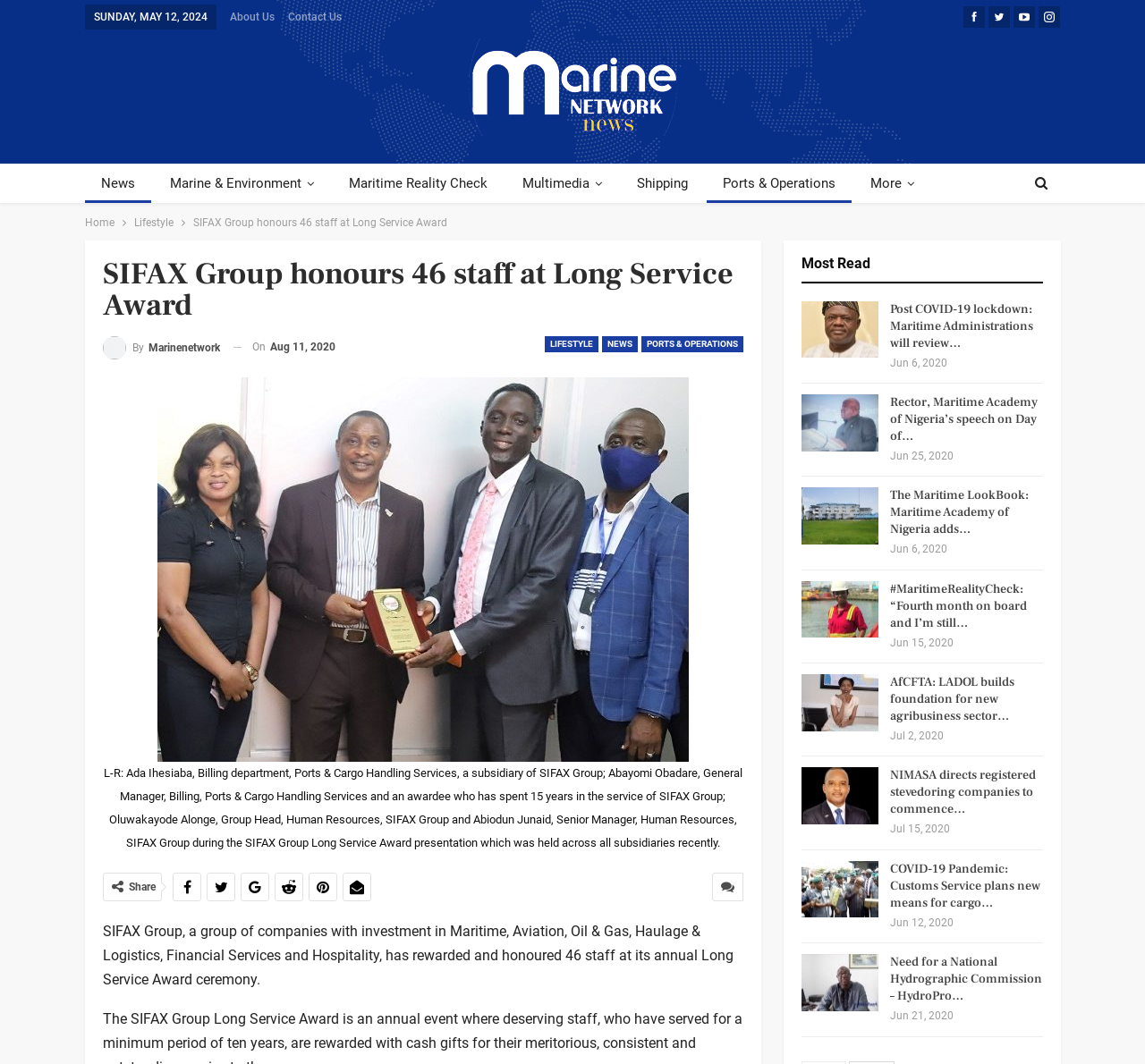Generate an in-depth caption that captures all aspects of the webpage.

The webpage is about SIFAX Group, a company with investments in various industries, honoring 46 staff members at its annual Long Service Award ceremony. 

At the top of the page, there are several links to other pages, including "About Us" and "Contact Us", as well as a link to the publisher's logo. Below these links, there is a navigation bar with breadcrumbs, showing the current page's location within the website.

The main content of the page is an article about the Long Service Award ceremony, which is divided into several sections. The first section has a heading and a brief summary of the event. Below this, there is a figure with a caption describing the event, which includes a photo of the awardees and SIFAX Group representatives.

To the right of the figure, there are several links to social media platforms, allowing users to share the article. Below the figure, there is a section with a link to leave a comment on the article.

The main article continues below, describing the Long Service Award ceremony in more detail. The article is followed by a section titled "Most Read", which lists several other articles on the website, each with a link and a brief summary. These articles appear to be related to the maritime industry and include topics such as COVID-19's impact on the industry and new developments in maritime education.

Throughout the page, there are several links to other pages and articles, as well as social media links, allowing users to easily navigate the website and share content.